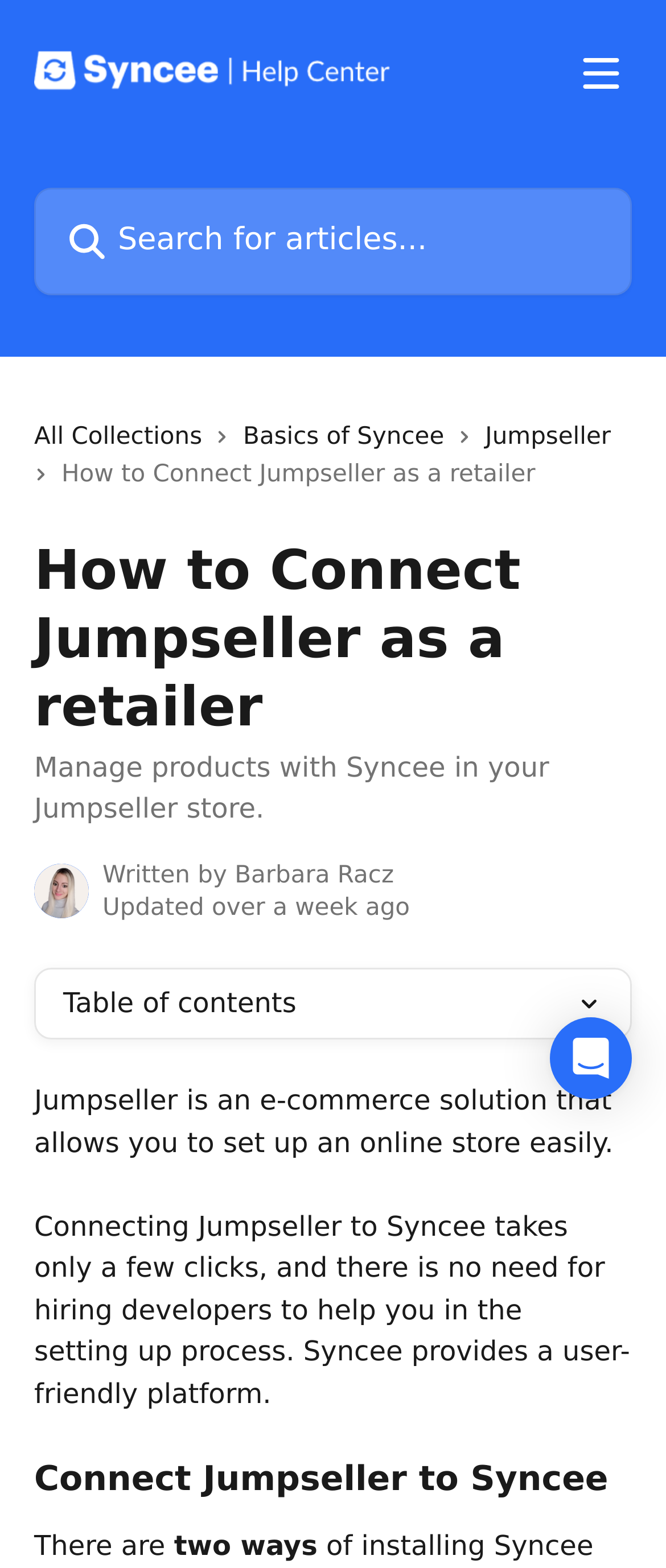Who wrote the article?
Answer with a single word or phrase by referring to the visual content.

Barbara Racz